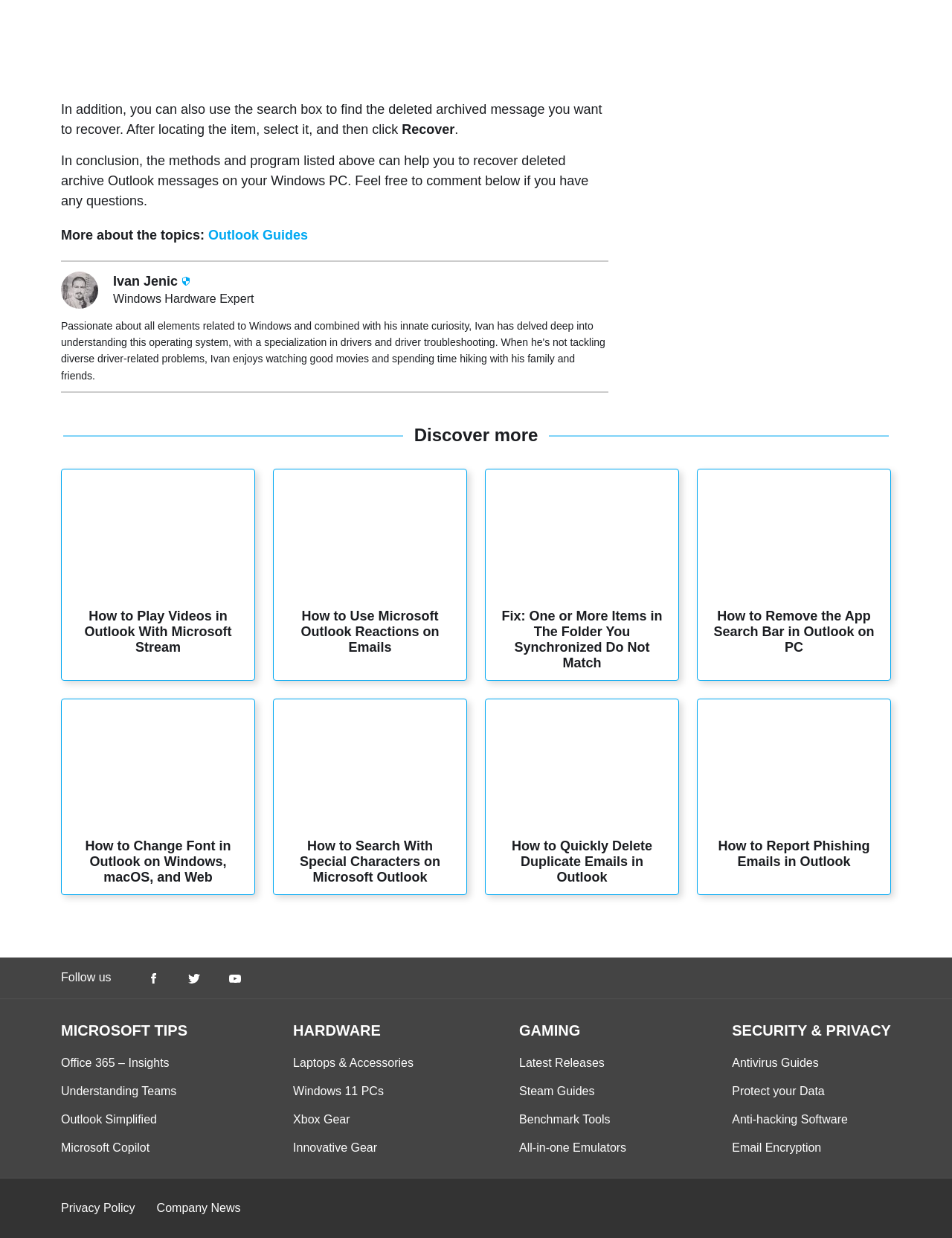Identify and provide the bounding box for the element described by: "Protect your Data".

[0.769, 0.876, 0.866, 0.886]